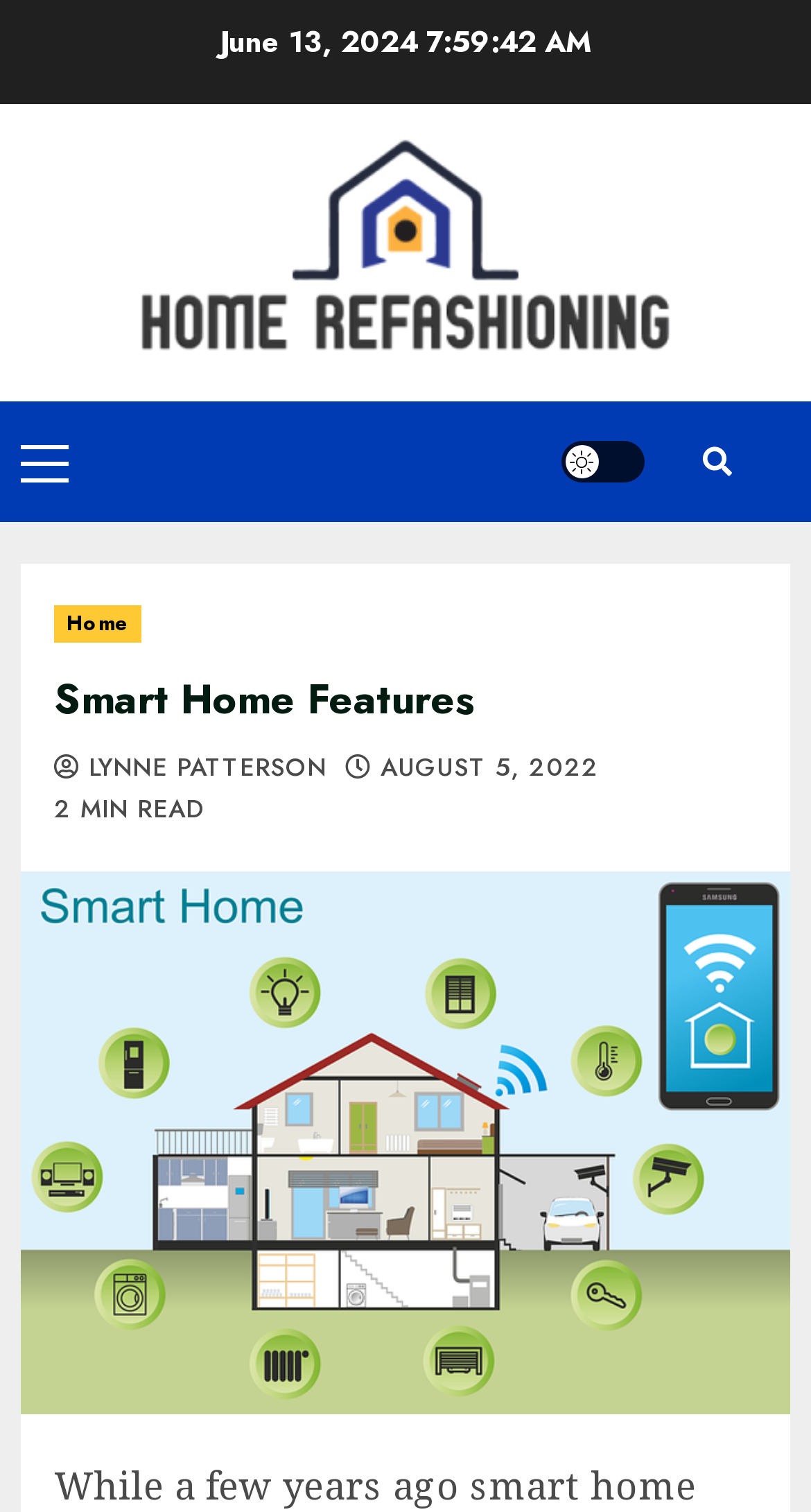Locate and extract the headline of this webpage.

Smart Home Features